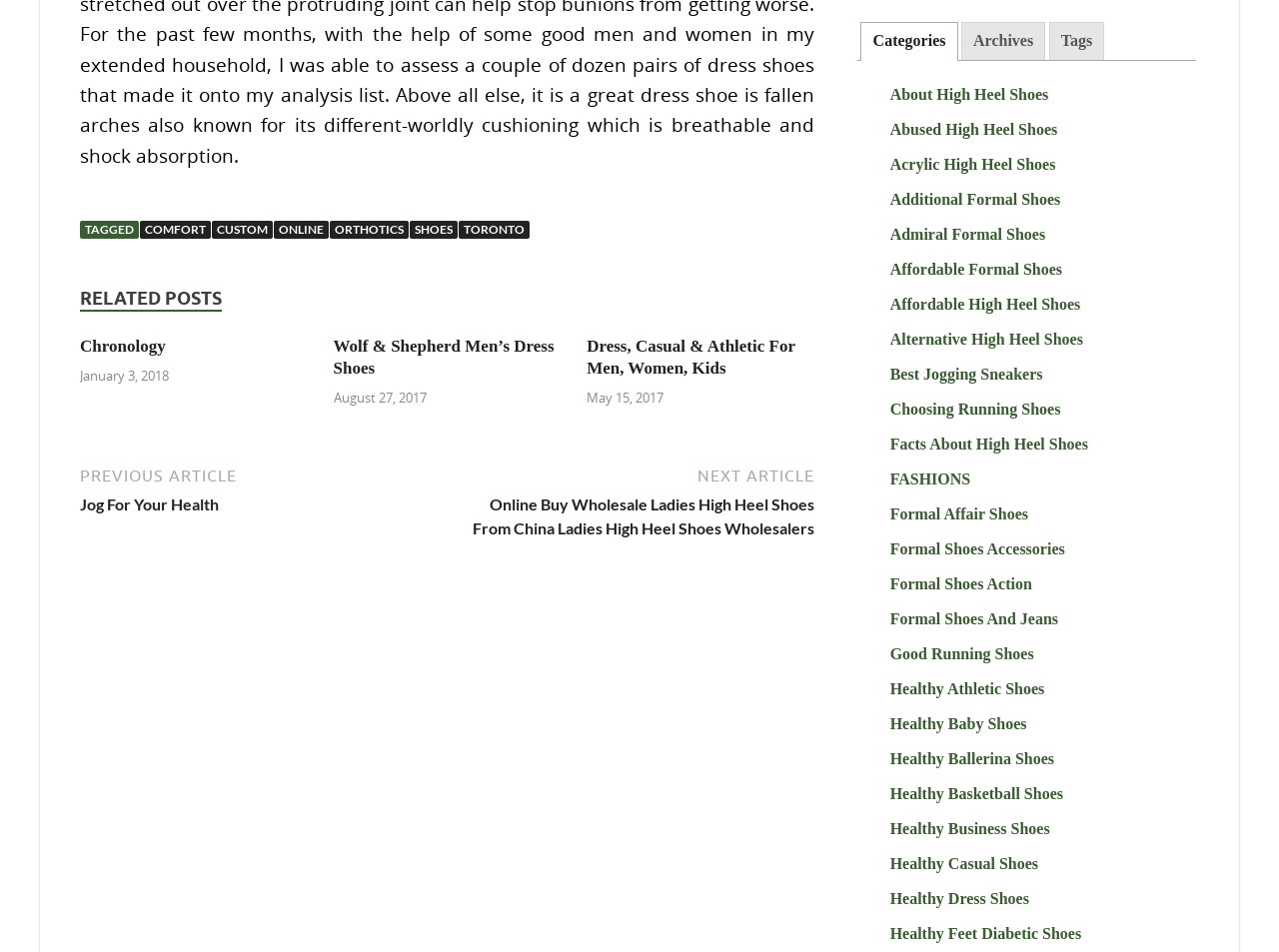Provide the bounding box coordinates of the area you need to click to execute the following instruction: "Click on COMFORT".

[0.109, 0.232, 0.165, 0.25]